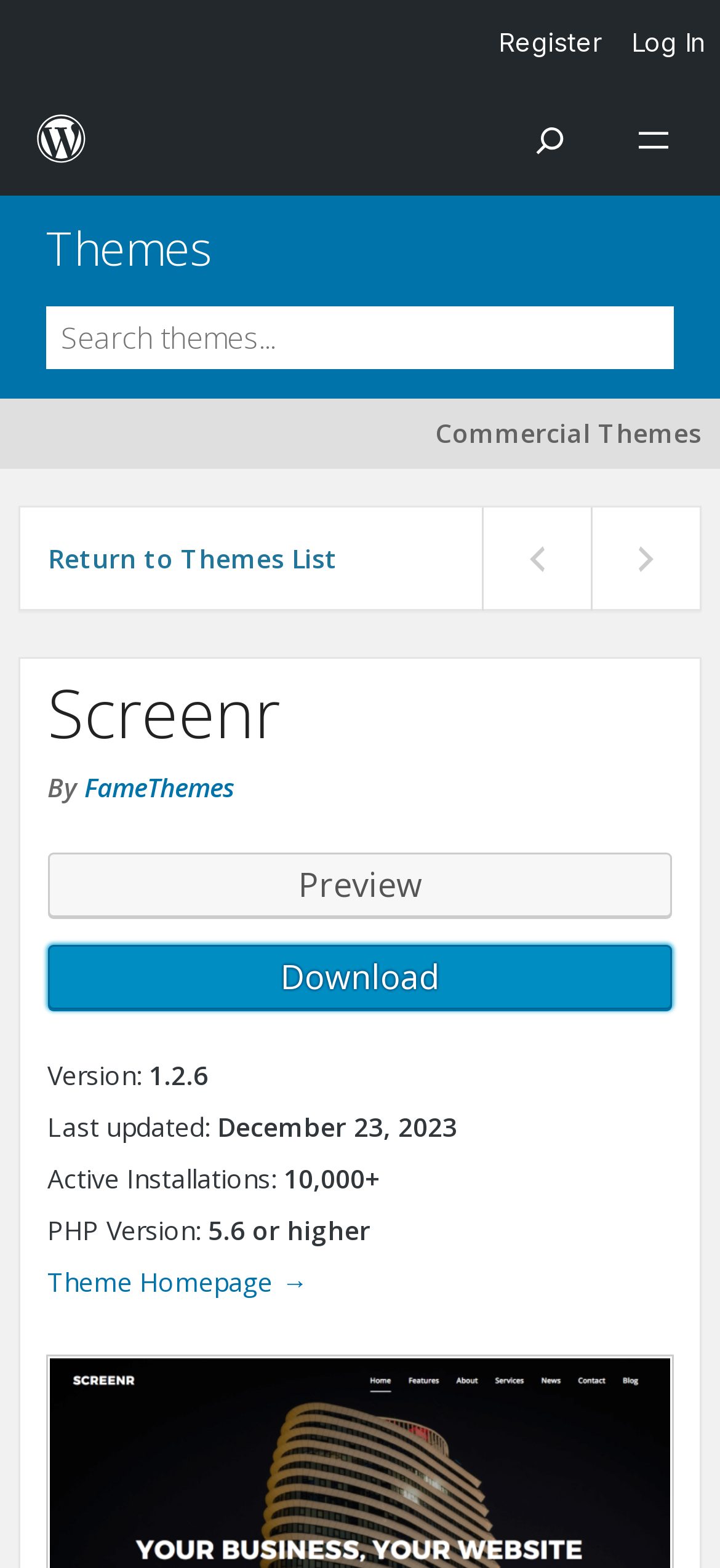What is the minimum PHP version required for the theme?
Use the screenshot to answer the question with a single word or phrase.

5.6 or higher